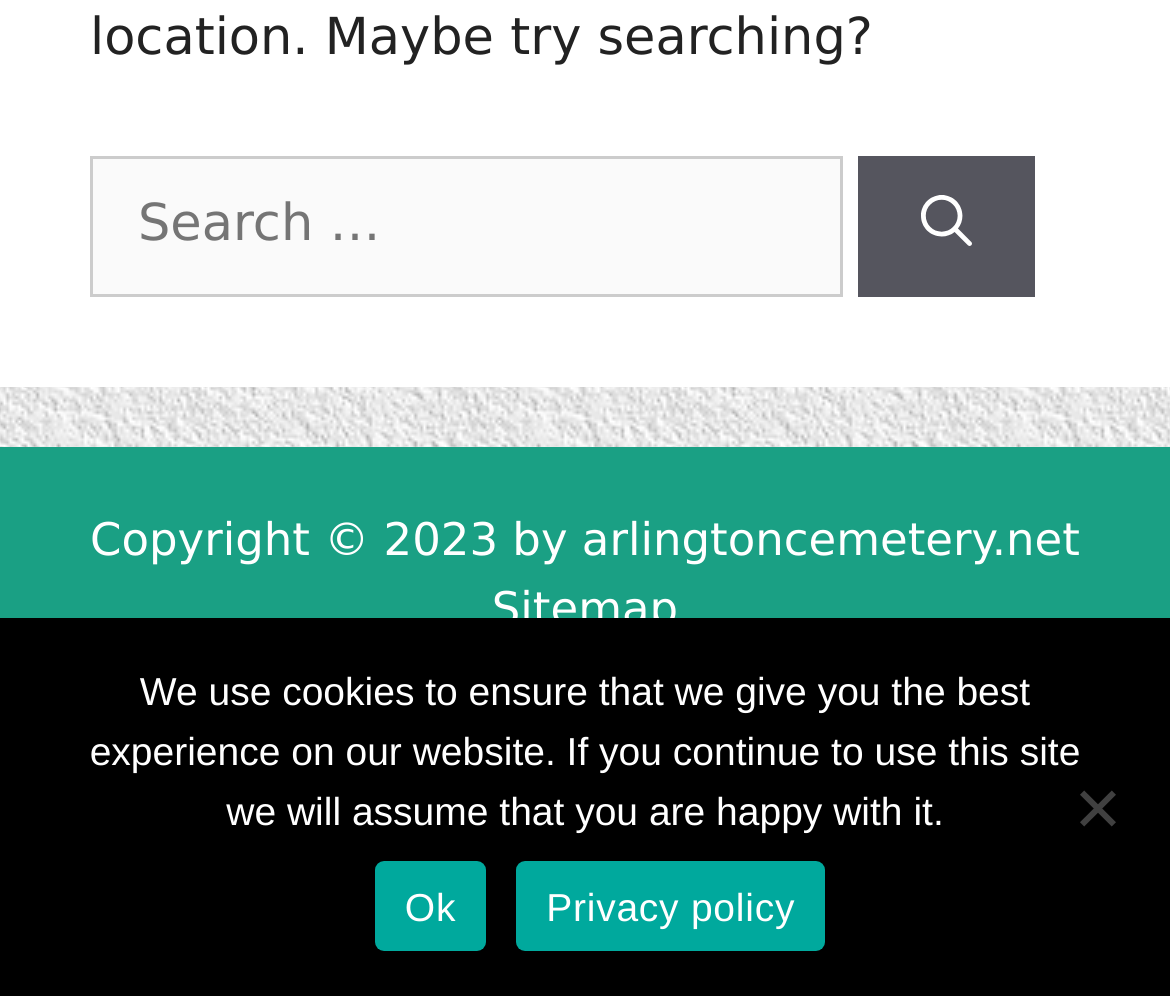Refer to the element description Sitemap and identify the corresponding bounding box in the screenshot. Format the coordinates as (top-left x, top-left y, bottom-right x, bottom-right y) with values in the range of 0 to 1.

[0.42, 0.584, 0.58, 0.638]